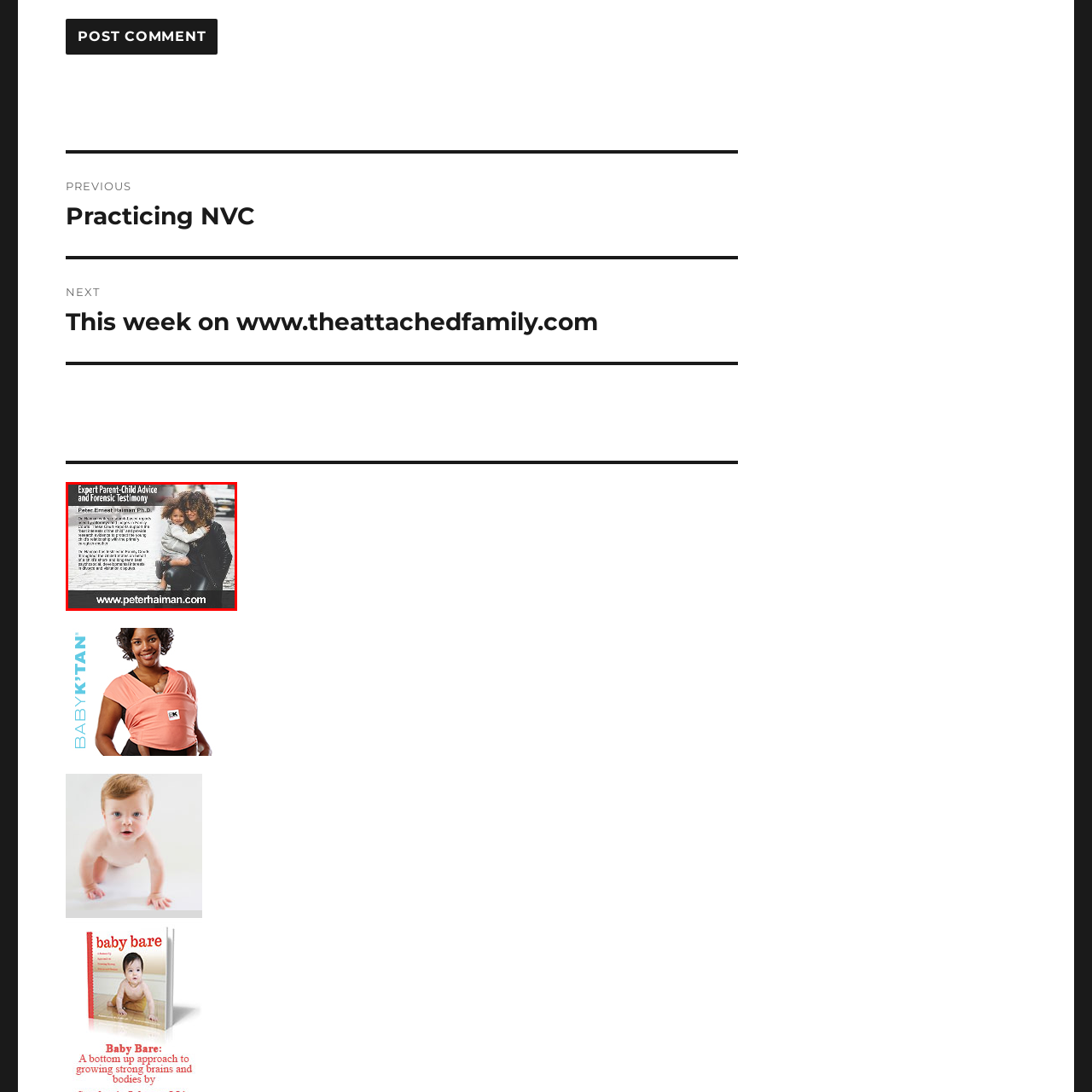Look at the area within the red bounding box, provide a one-word or phrase response to the following question: What is the purpose of the website address at the bottom of the image?

To find more information